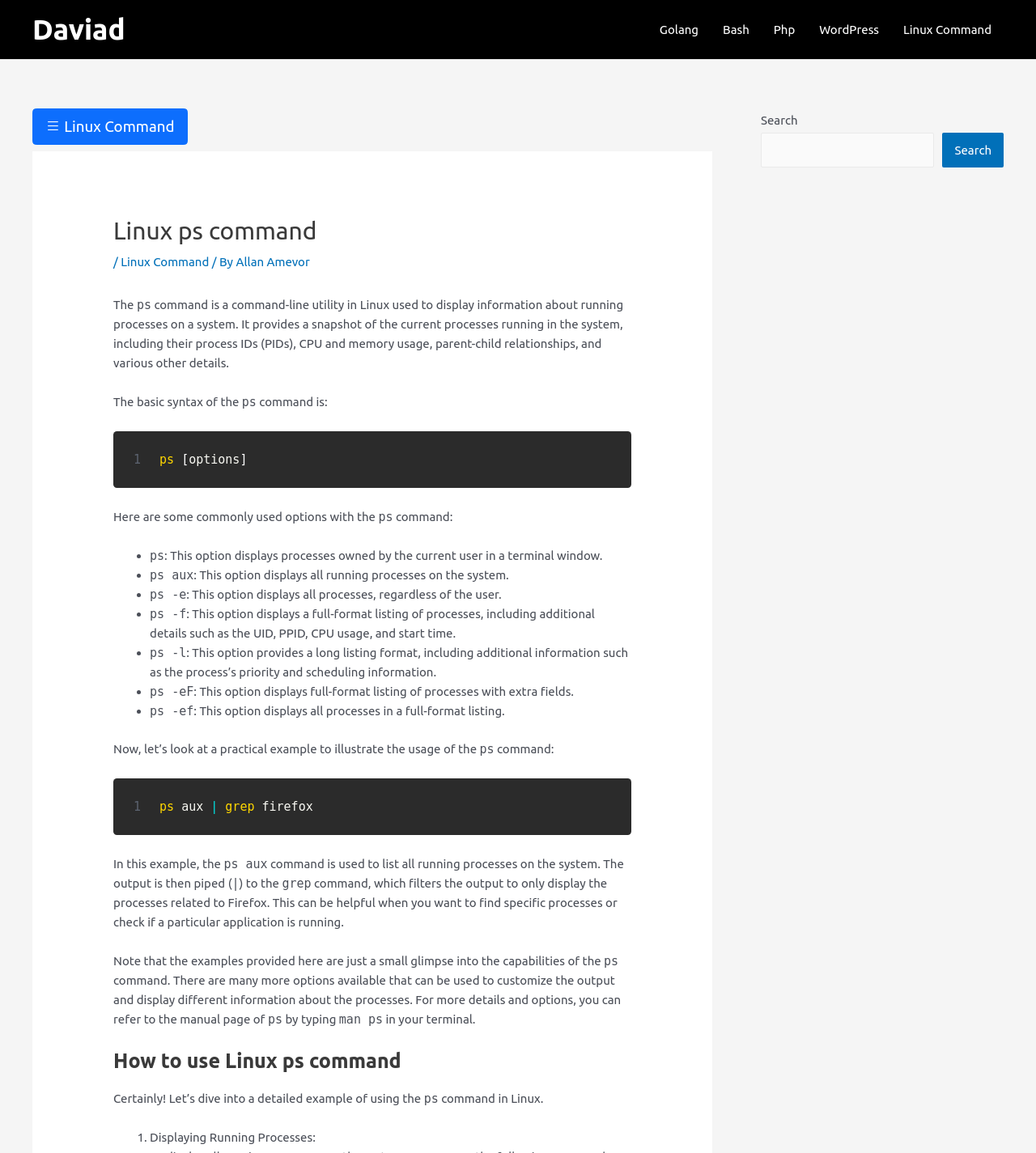Provide the bounding box for the UI element matching this description: "parent_node: Search name="s"".

[0.734, 0.115, 0.902, 0.145]